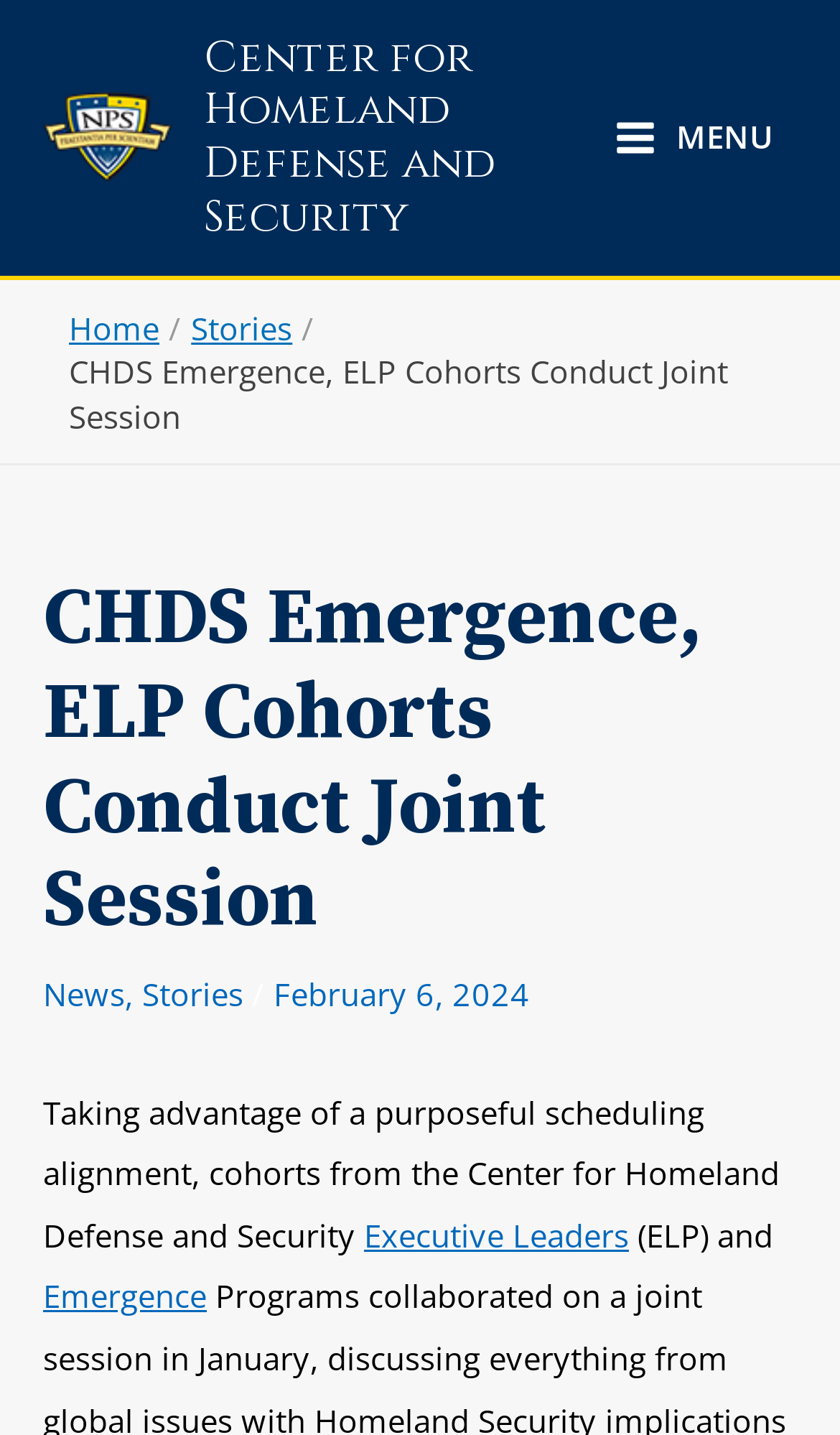Find the bounding box coordinates of the area to click in order to follow the instruction: "Report anything wrong with this page".

None